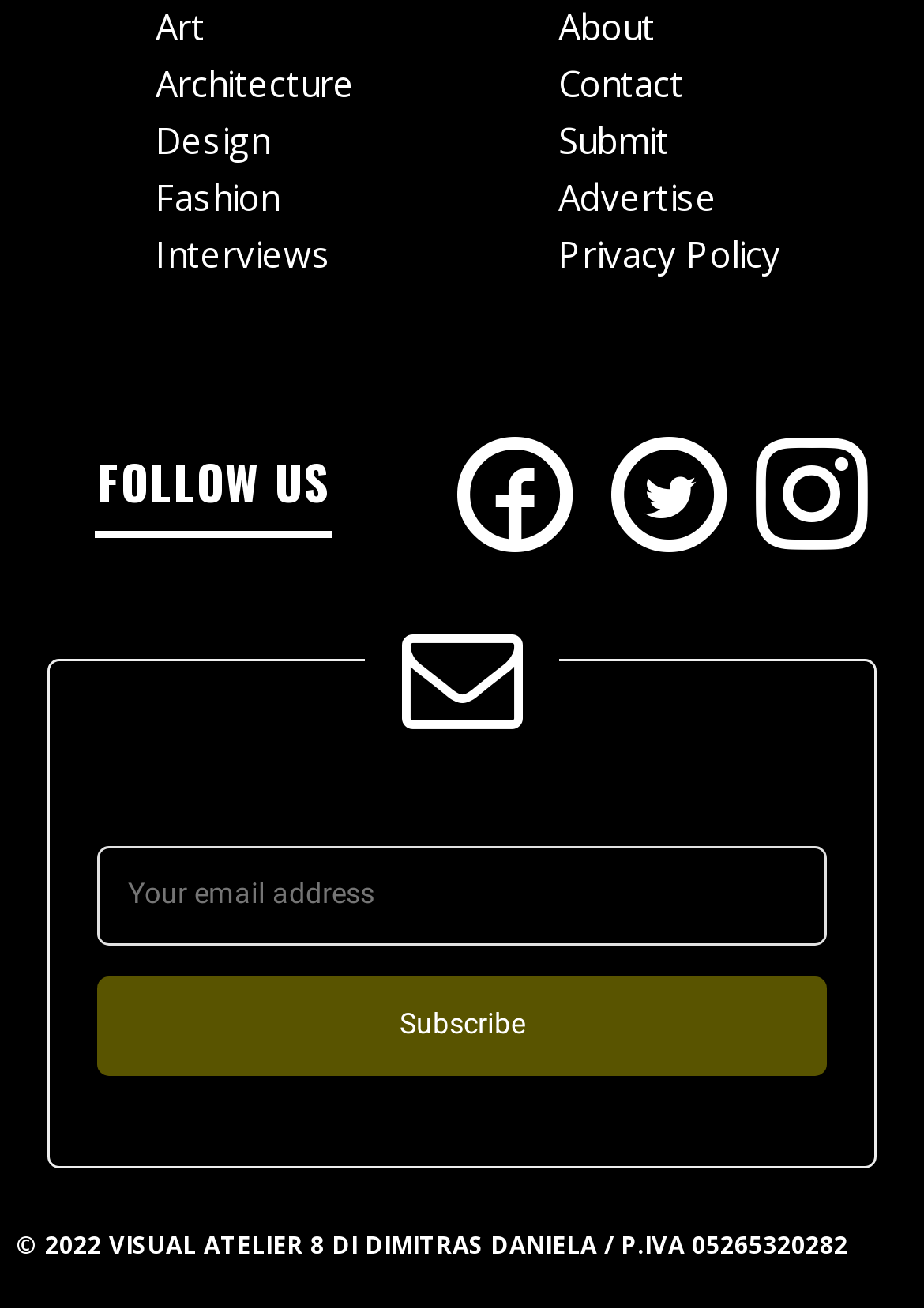Find the bounding box coordinates for the element that must be clicked to complete the instruction: "follow on icon". The coordinates should be four float numbers between 0 and 1, indicated as [left, top, right, bottom].

[0.474, 0.392, 0.641, 0.421]